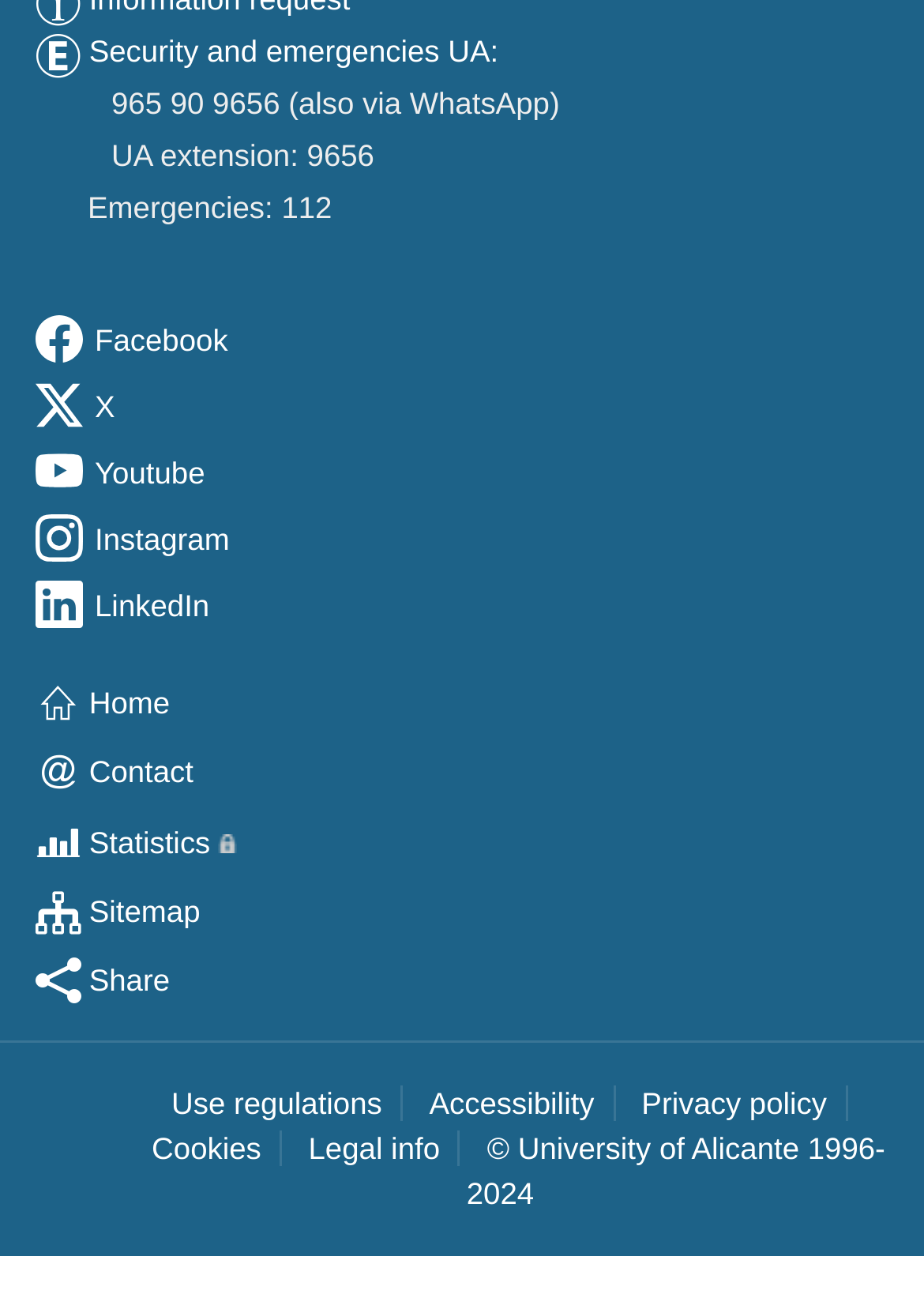Using the webpage screenshot, locate the HTML element that fits the following description and provide its bounding box: "Privacy policy".

[0.694, 0.839, 0.895, 0.867]